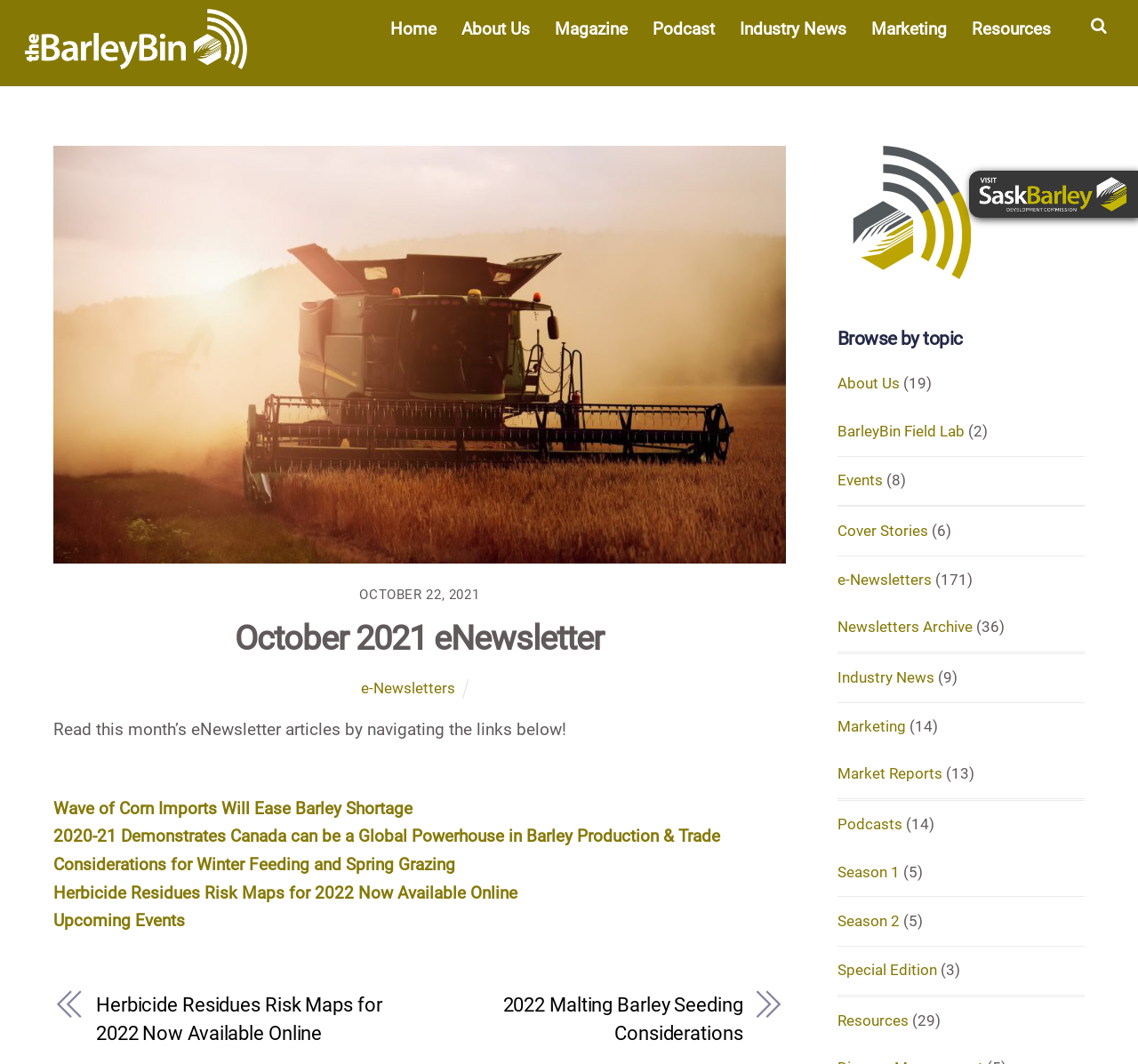Use a single word or phrase to answer this question: 
What is the name of the newsletter?

October 2021 eNewsletter